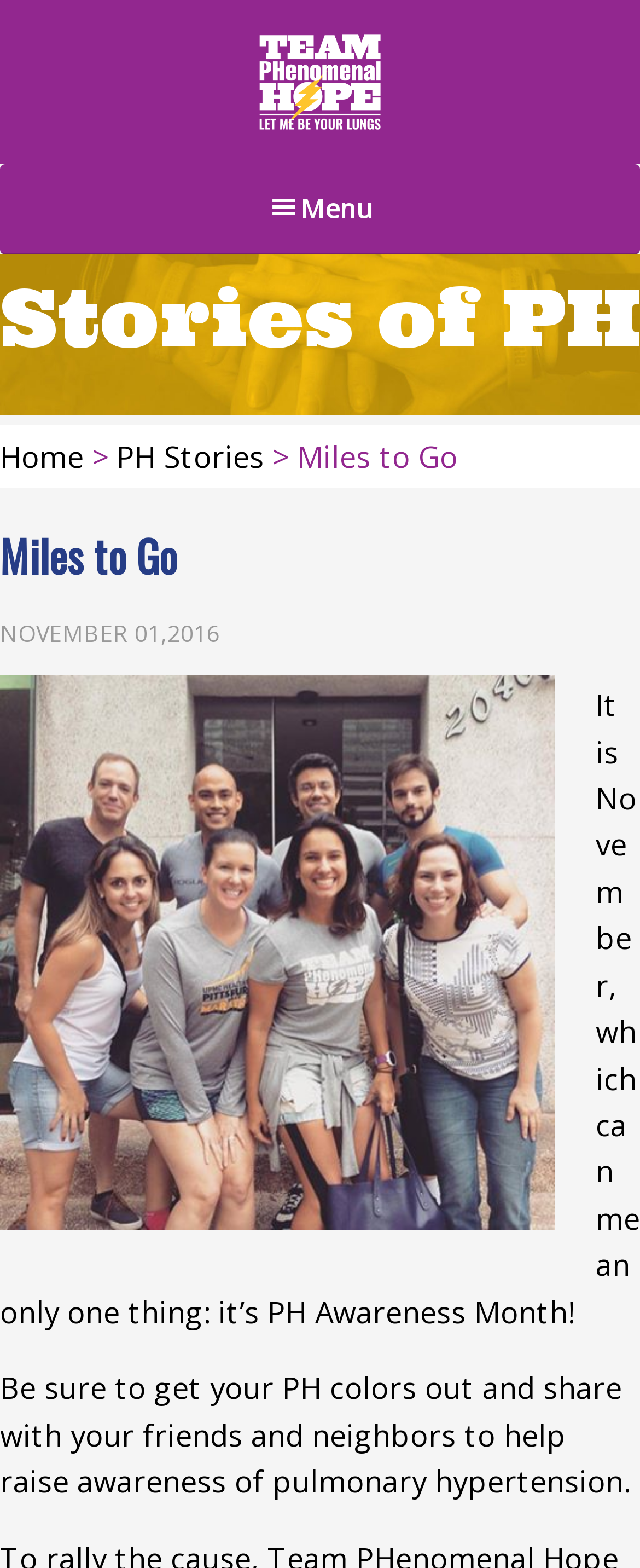Using the element description PH Stories, predict the bounding box coordinates for the UI element. Provide the coordinates in (top-left x, top-left y, bottom-right x, bottom-right y) format with values ranging from 0 to 1.

[0.182, 0.278, 0.413, 0.303]